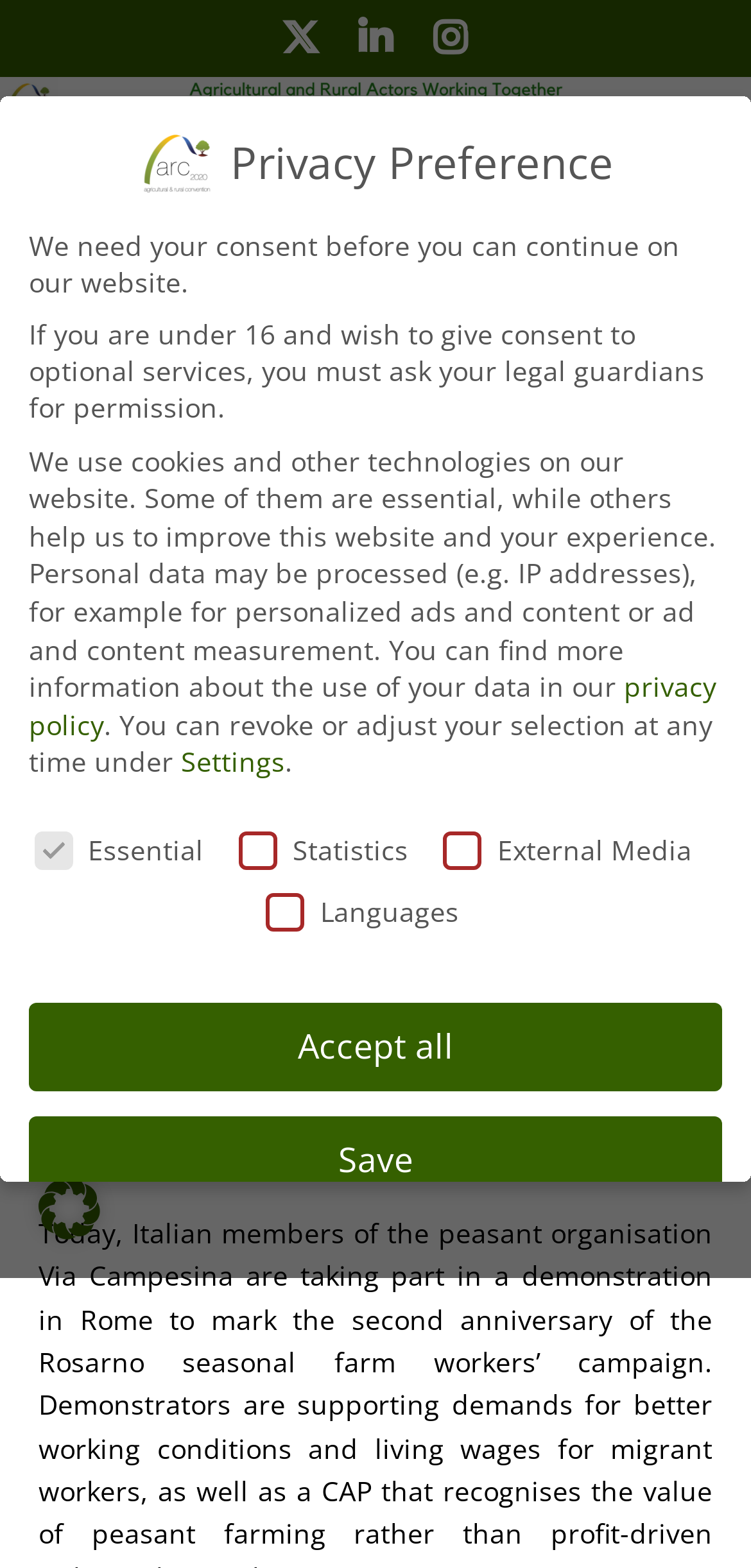Please determine the bounding box coordinates of the area that needs to be clicked to complete this task: 'Toggle the menu'. The coordinates must be four float numbers between 0 and 1, formatted as [left, top, right, bottom].

[0.872, 0.089, 0.987, 0.127]